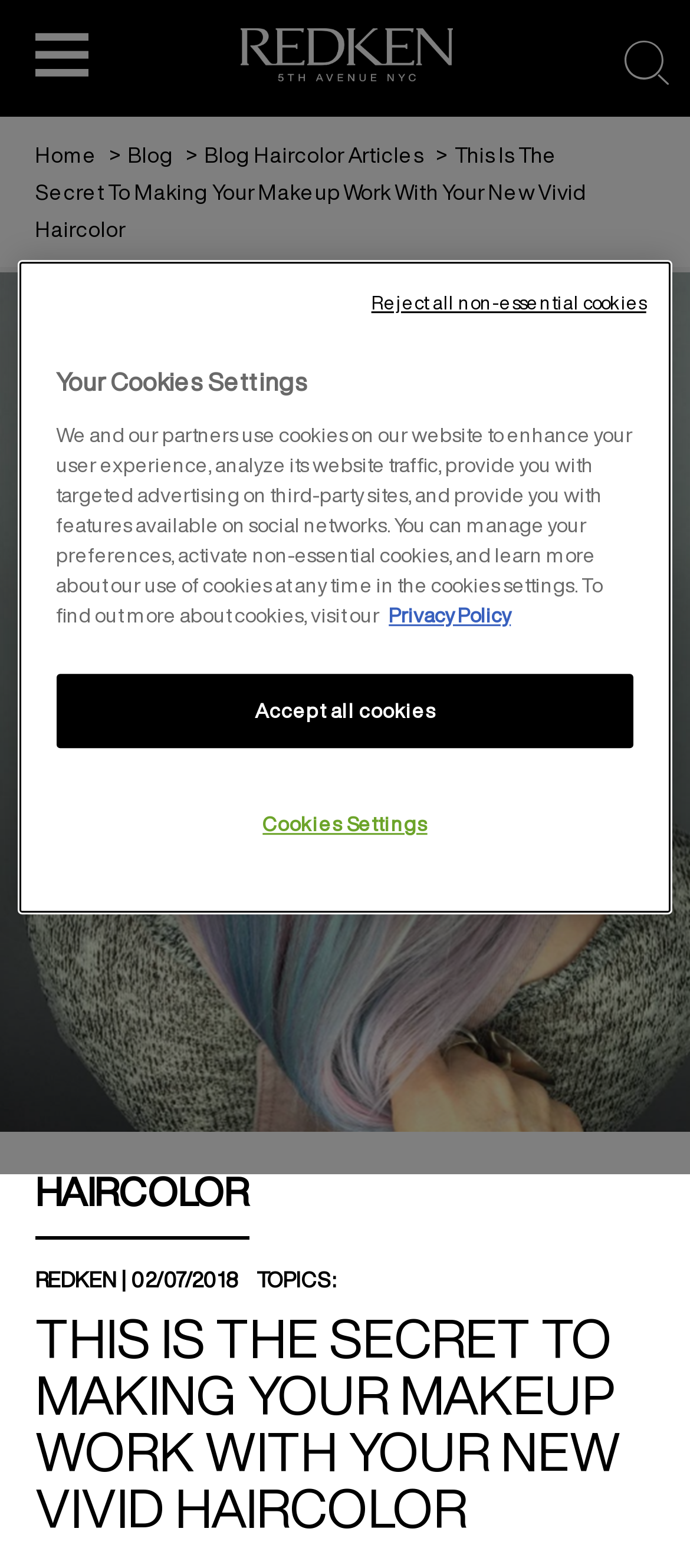Based on the image, please elaborate on the answer to the following question:
What is the topic of the blog article?

I found this answer by looking at the static text 'HAIRCOLOR' and the link 'Blog Haircolor Articles', which indicates that the blog article is about hair color.